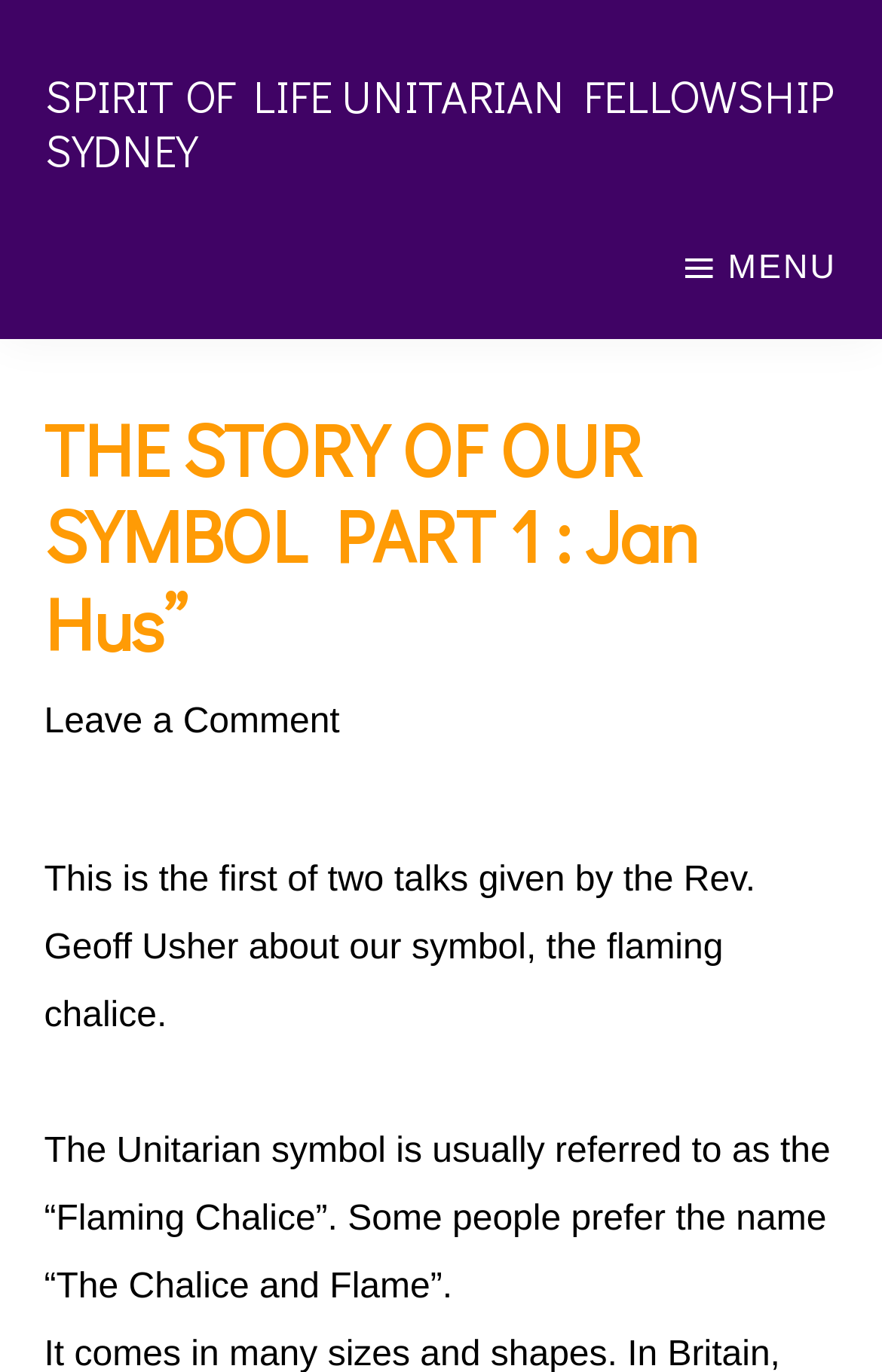How many links are there in the main content area?
Using the image, answer in one word or phrase.

2